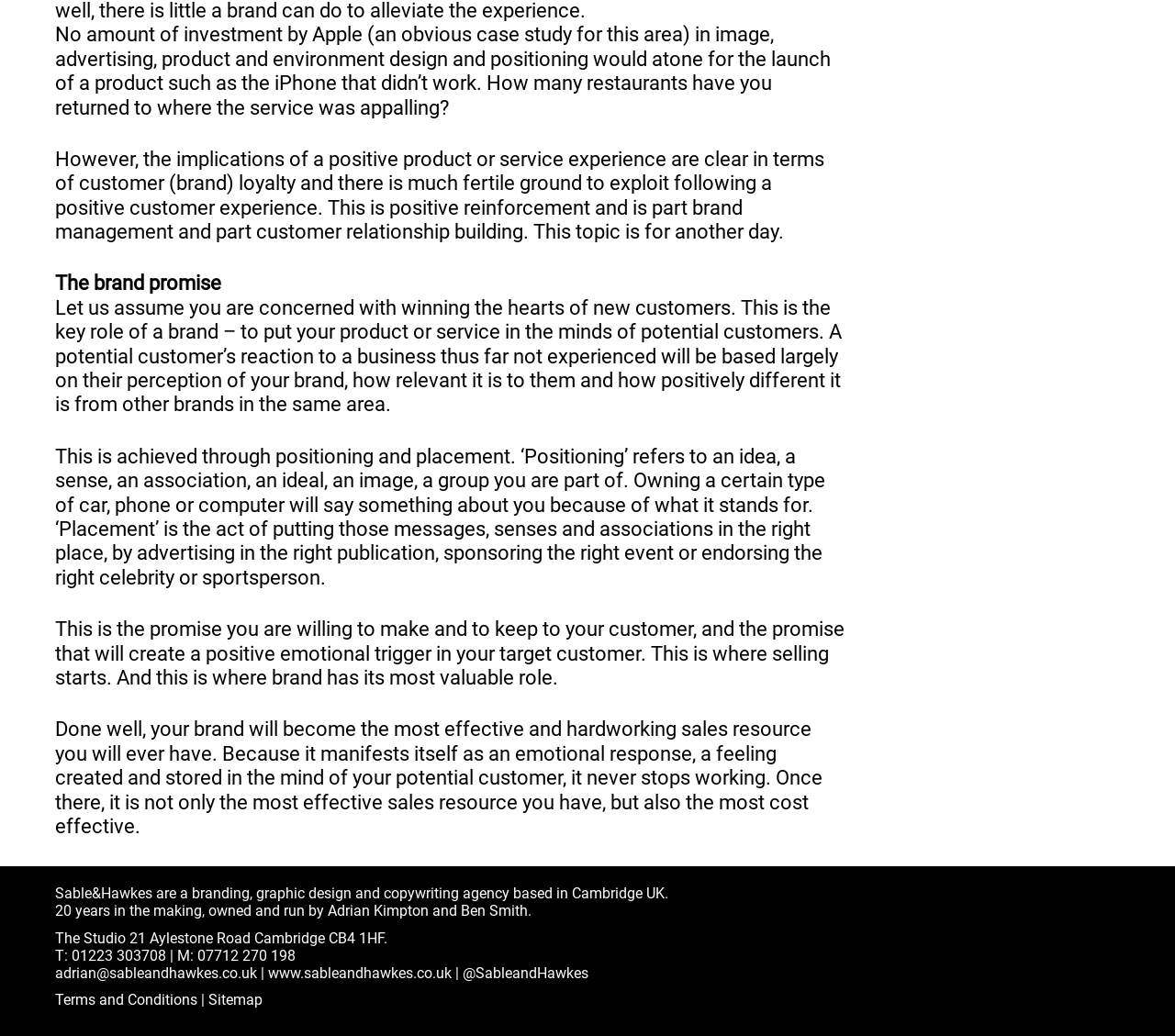What is the address of Sable&Hawkes' studio?
Answer the question with just one word or phrase using the image.

The Studio 21 Aylestone Road Cambridge CB4 1HF